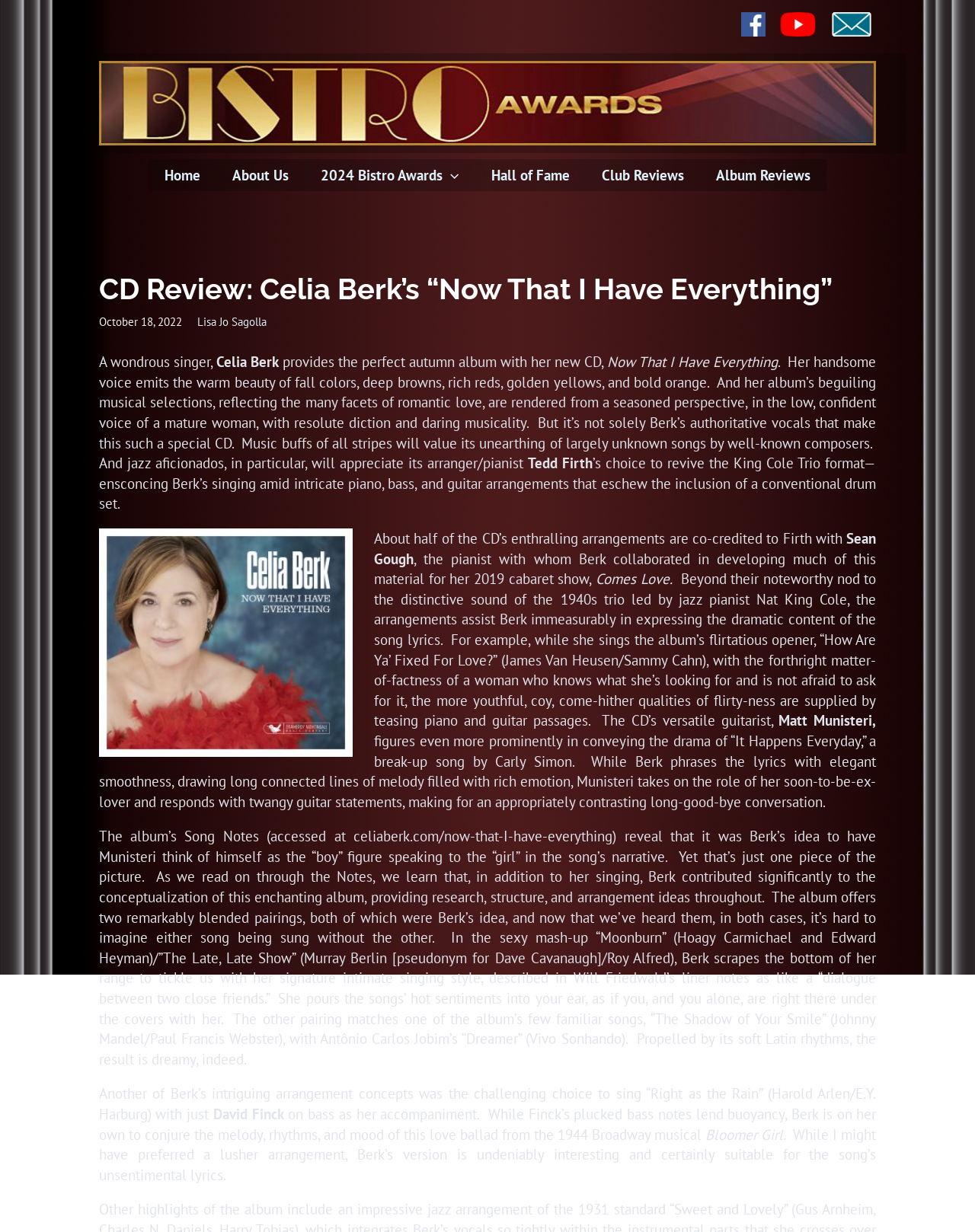Provide the bounding box coordinates of the HTML element this sentence describes: "Album Reviews". The bounding box coordinates consist of four float numbers between 0 and 1, i.e., [left, top, right, bottom].

[0.719, 0.13, 0.846, 0.155]